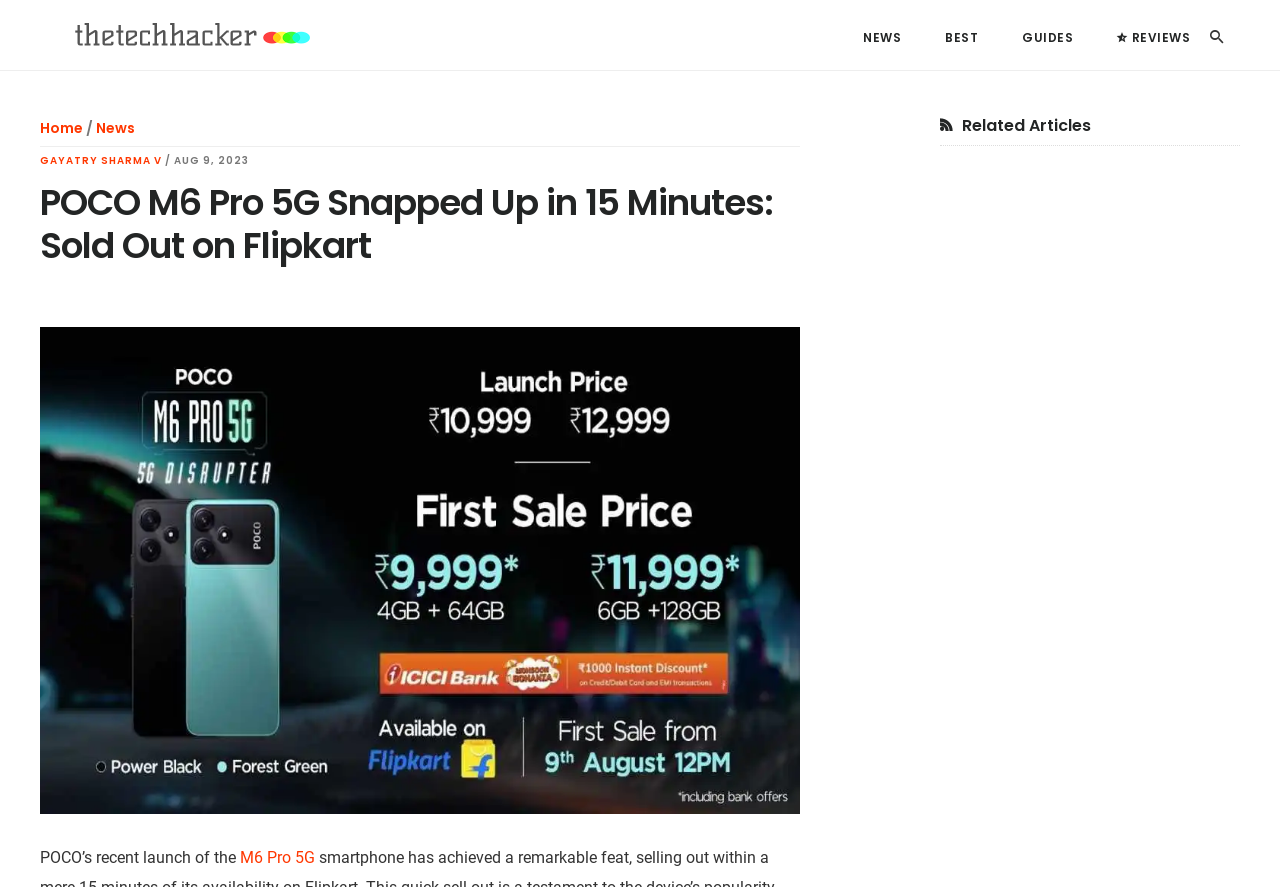Give a detailed account of the webpage, highlighting key information.

The webpage is about the news article "POCO M6 Pro 5G Snapped Up in 15 Minutes: Sold Out on Flipkart". At the top left corner, there is a link to skip to the main content, primary sidebar, and footer. Next to it, there is a logo link "THETECHHACKER". On the top right corner, there is a search bar with a "Search" label and a "Go" button.

Below the search bar, there is a navigation menu with links to "NEWS", "BEST", "GUIDES", and "REVIEWS". Underneath the navigation menu, there is a breadcrumb trail with links to "Home" and "News".

The main content area is divided into two sections. On the left side, there is a header section with the author's name "GAYATRY SHARMA V" and the publication date "AUG 9, 2023". Below it, there is a heading with the article title "POCO M6 Pro 5G Snapped Up in 15 Minutes: Sold Out on Flipkart". 

On the right side of the header section, there is an image related to the article. Below the image, there is a paragraph of text that starts with "POCO’s recent launch of the M6 Pro 5G smartphone has achieved a remarkable feat, selling out within a mere 15 minutes of its availability on Flipkart."

On the right side of the webpage, there is a primary sidebar with a heading "Primary Sidebar" and a section of "Related Articles" with a icon.